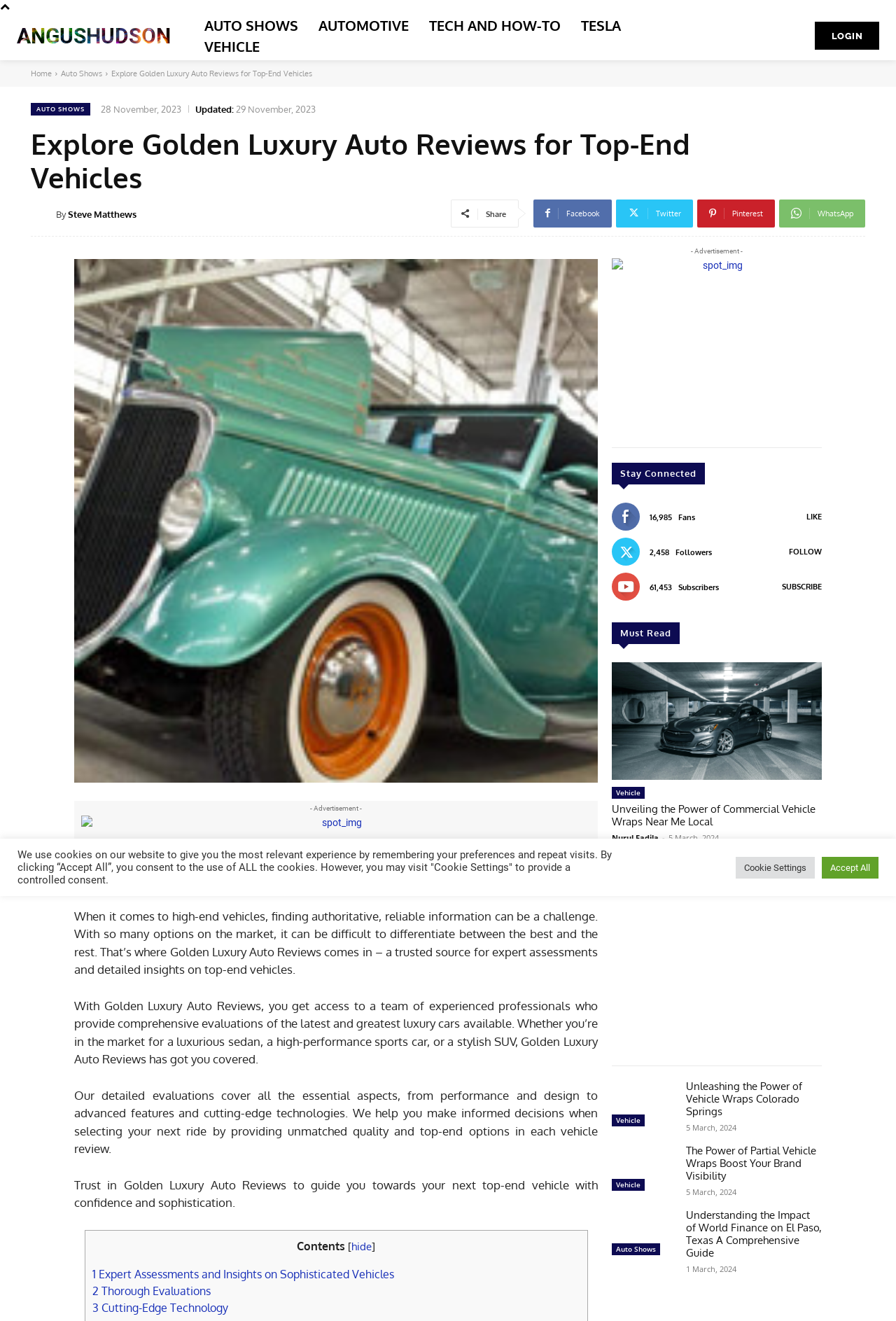Locate the bounding box coordinates of the UI element described by: "Follow". Provide the coordinates as four float numbers between 0 and 1, formatted as [left, top, right, bottom].

[0.88, 0.414, 0.917, 0.421]